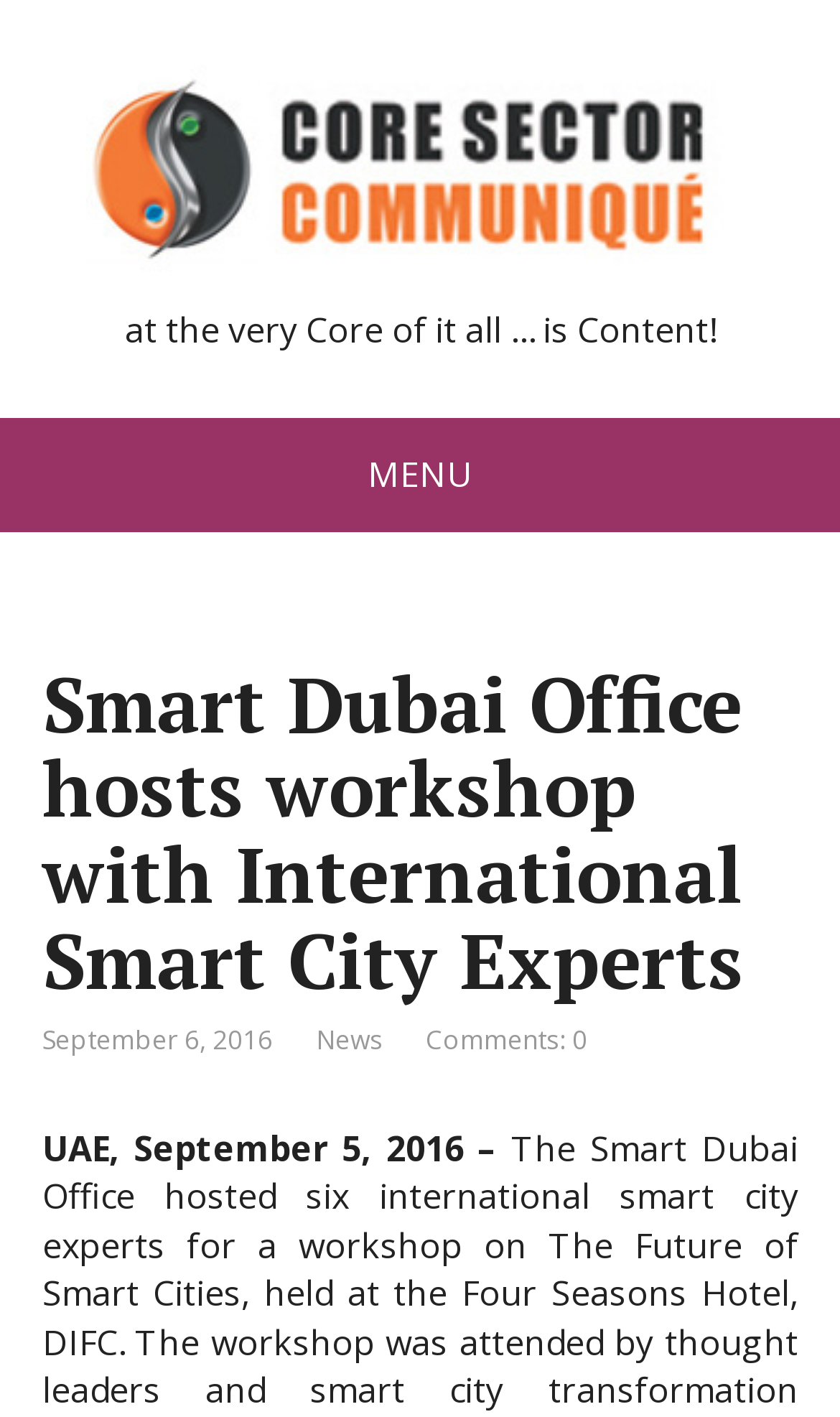Please find the main title text of this webpage.

Smart Dubai Office hosts workshop with International Smart City Experts